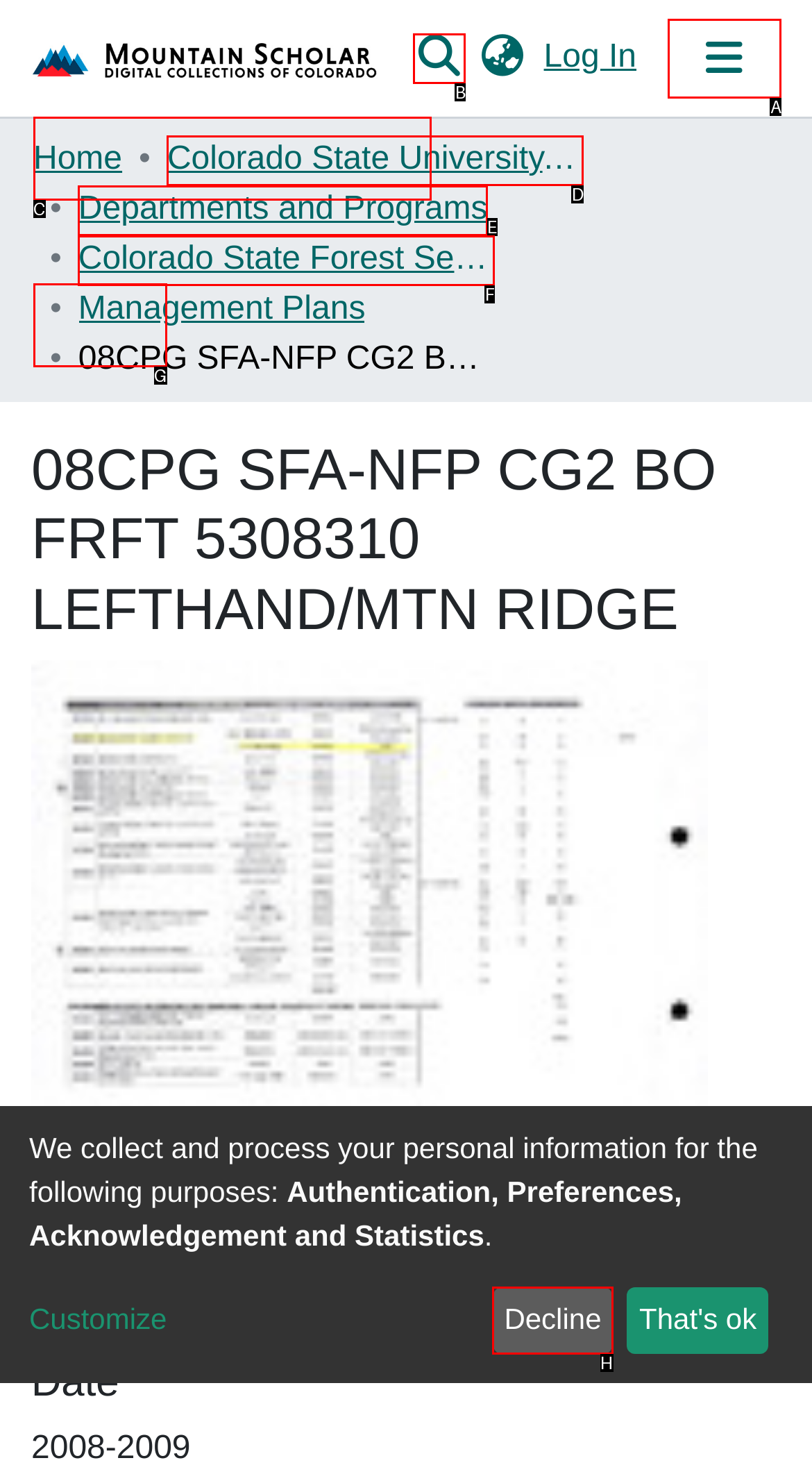Tell me which one HTML element you should click to complete the following task: Toggle navigation
Answer with the option's letter from the given choices directly.

A